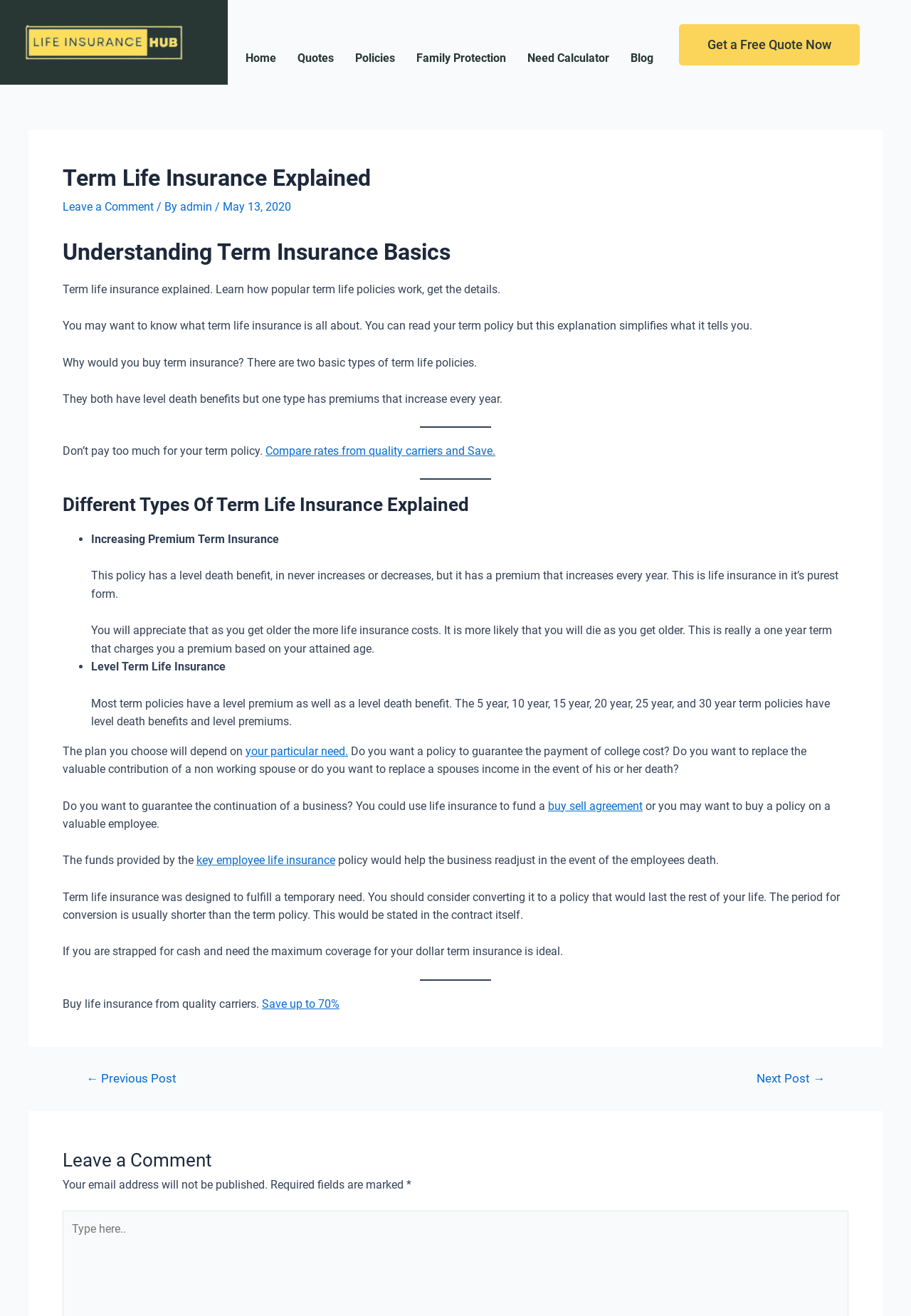Can you give a comprehensive explanation to the question given the content of the image?
Can term life insurance be converted to a permanent policy?

The webpage states that term life insurance can be converted to a policy that would last the rest of your life, with a conversion period usually shorter than the term policy, as stated in the contract.